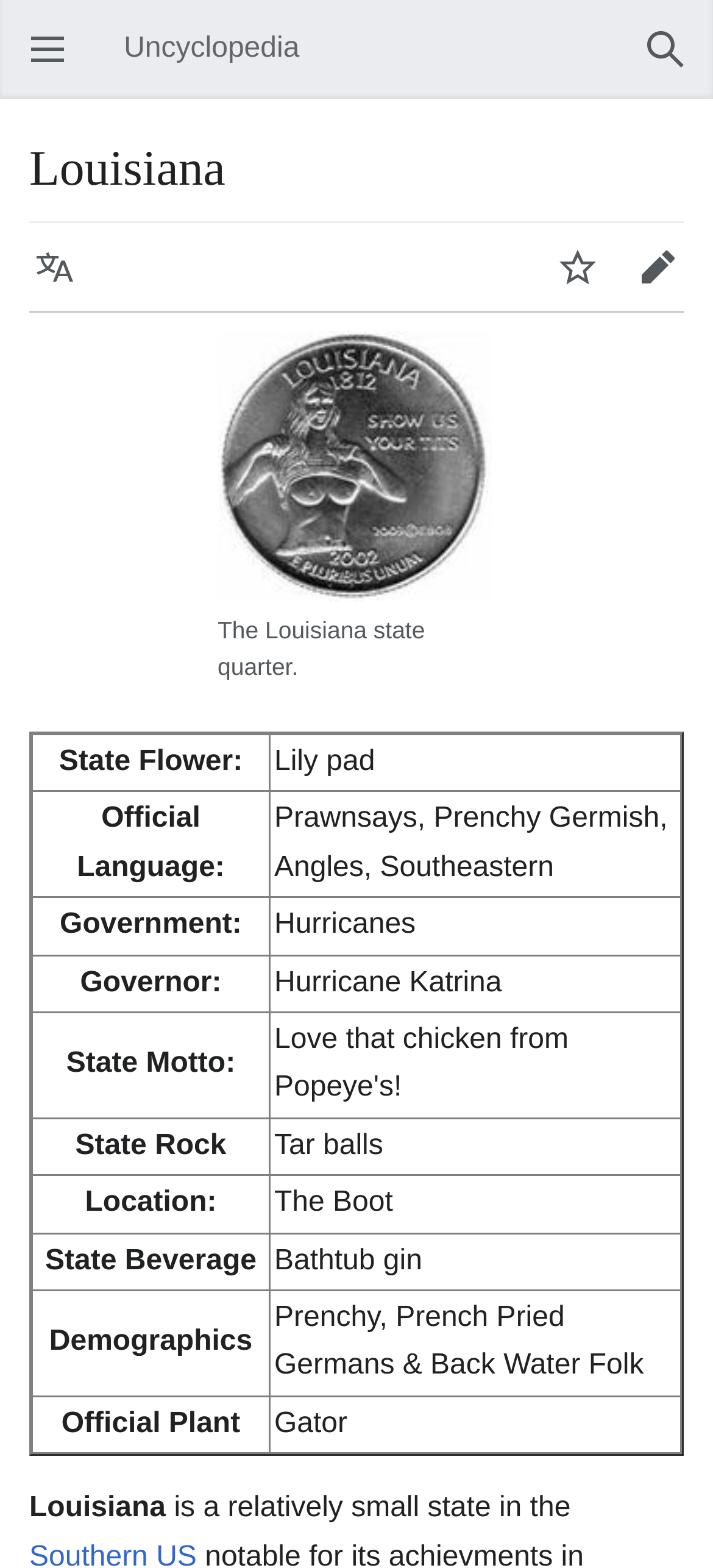What is the state motto of Louisiana?
Examine the screenshot and reply with a single word or phrase.

Love that chicken from Popeye's!